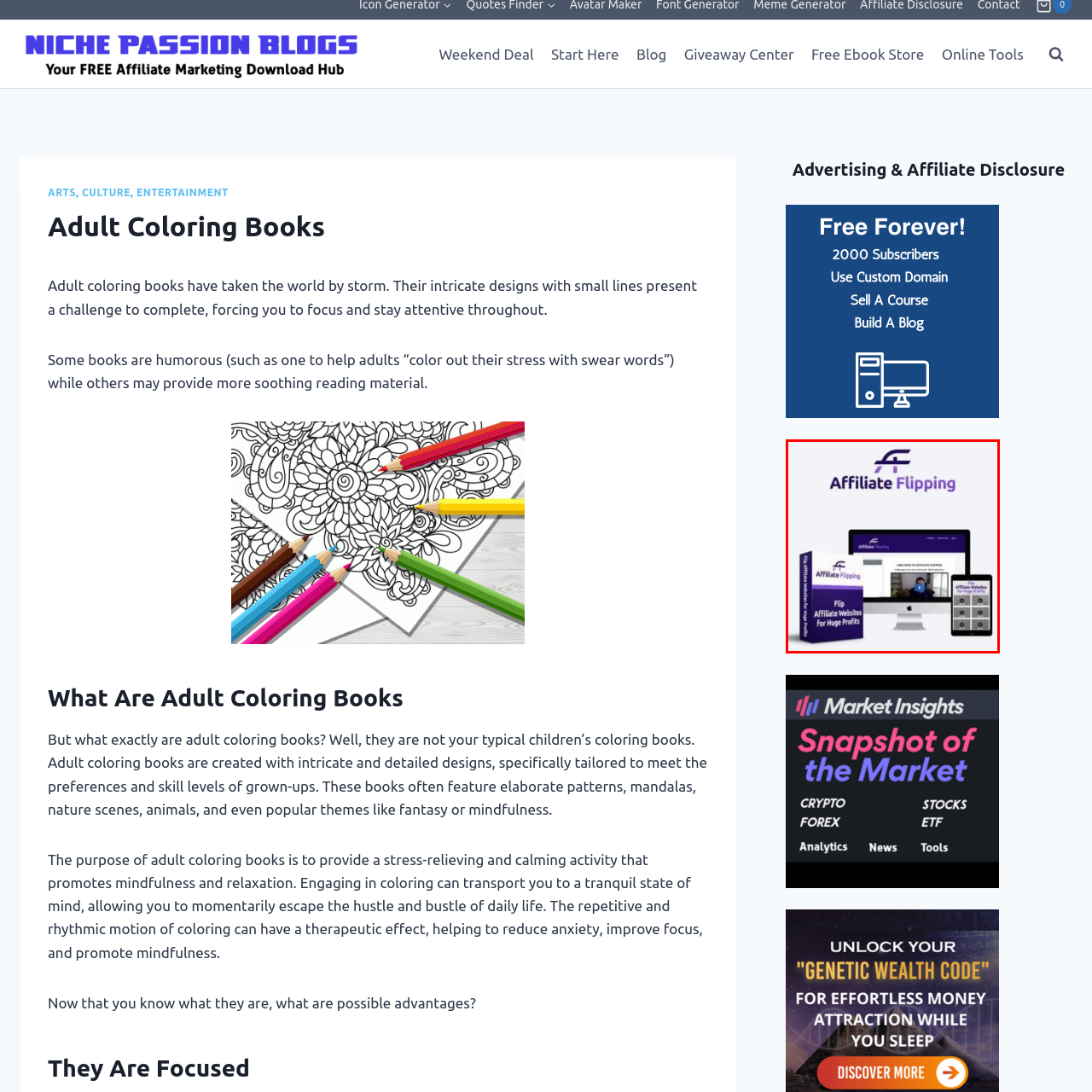Inspect the section highlighted in the red box, What is the purpose of the 'Affiliate Flipping' program? 
Answer using a single word or phrase.

To teach users how to flip affiliate websites